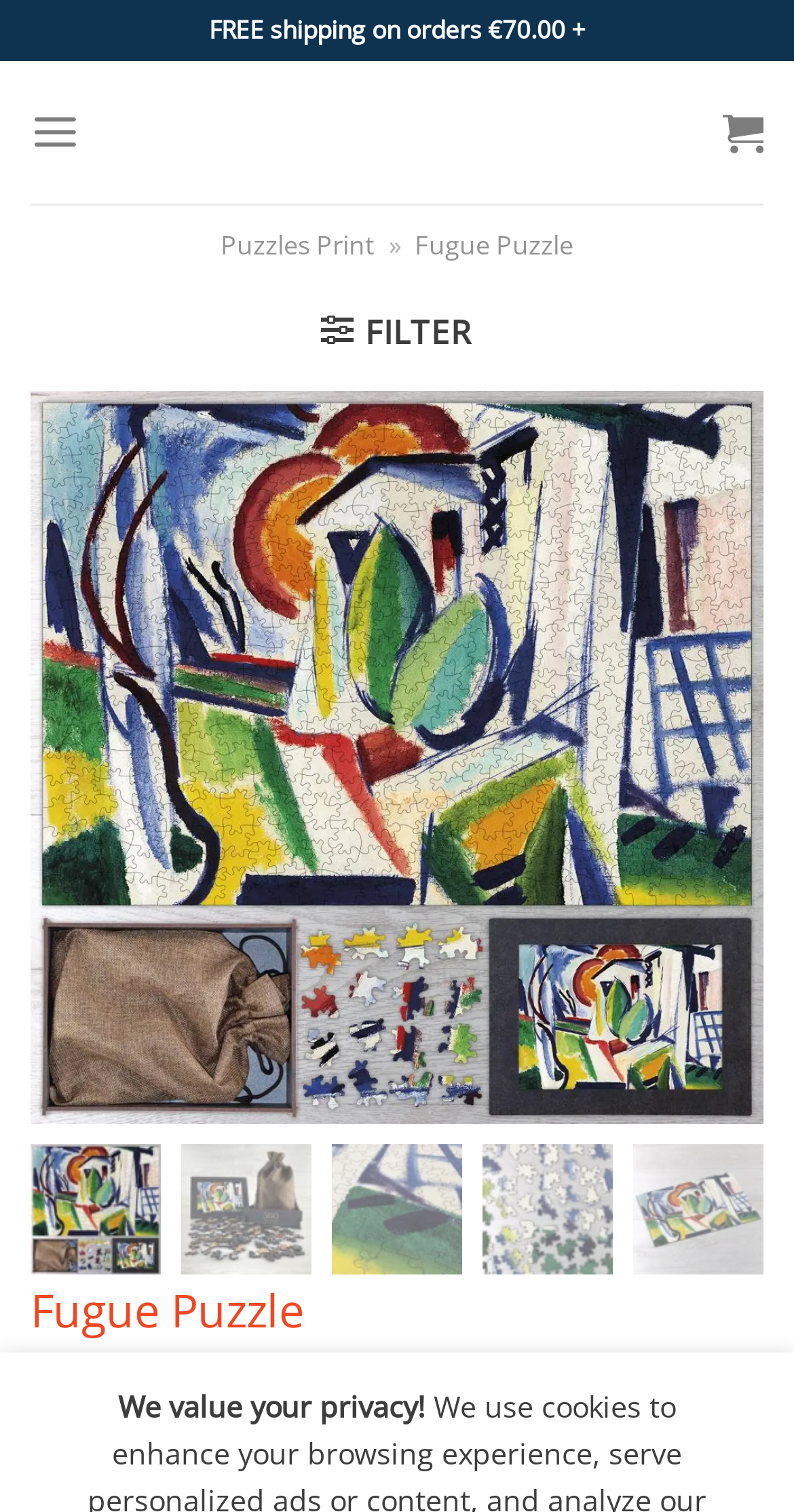Generate a thorough explanation of the webpage's elements.

This webpage is about a Fugue puzzle, which is a high-quality wooden puzzle featuring a historical and world-famous painting. 

At the top of the page, there is a notification about free shipping on orders over €70.00. On the top left, there is a menu link. On the top right, there is a shopping cart icon. 

Below the top section, there is a navigation bar with links to "Puzzles Print" and "Fugue Puzzle". The "Fugue Puzzle" link has a filter option. 

The main content of the page is dominated by a large image of the Fugue puzzle, which takes up most of the page. There are also five smaller images of the puzzle, showcasing different aspects of the product, such as the photo, image, and picture puzzle. 

Above the images, there is a heading that reads "Fugue Puzzle". Below the images, there is a section with pricing information, stating that the puzzle costs €55.99. 

At the very bottom of the page, there is a statement about valuing user privacy.